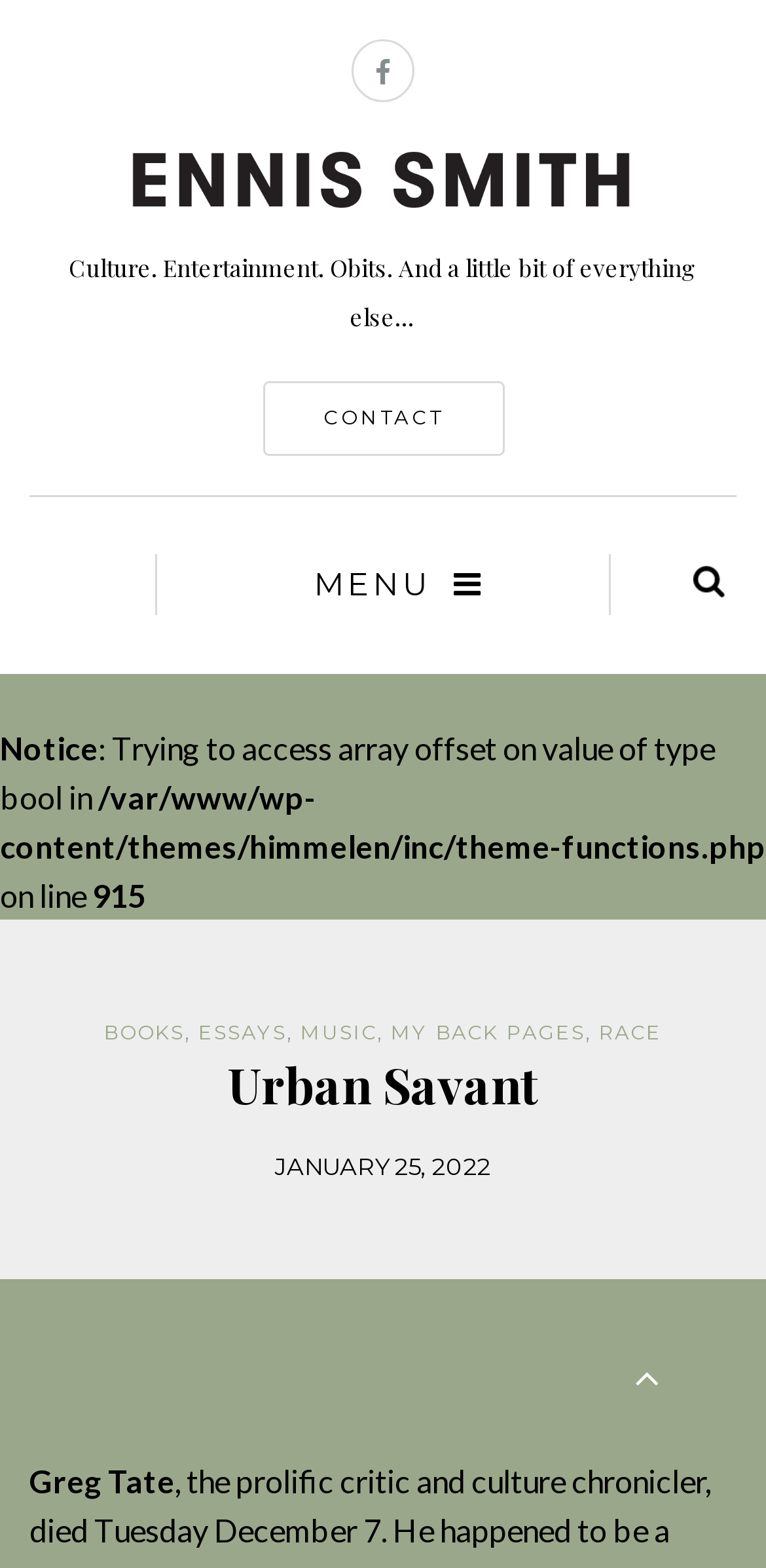Using the elements shown in the image, answer the question comprehensively: What is the date of the latest article?

The date of the latest article can be found in the StaticText element with the text 'JANUARY 25, 2022' which is located below the main heading.